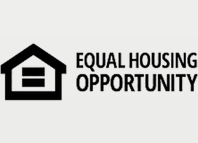What values does the logo underscore?
Could you please answer the question thoroughly and with as much detail as possible?

The 'Equal Housing Opportunity' logo underscores the values of inclusivity and non-discrimination in housing, emphasizing that all individuals should have equal access to housing regardless of their race, color, religion, sex, national origin, familial status, or disability.